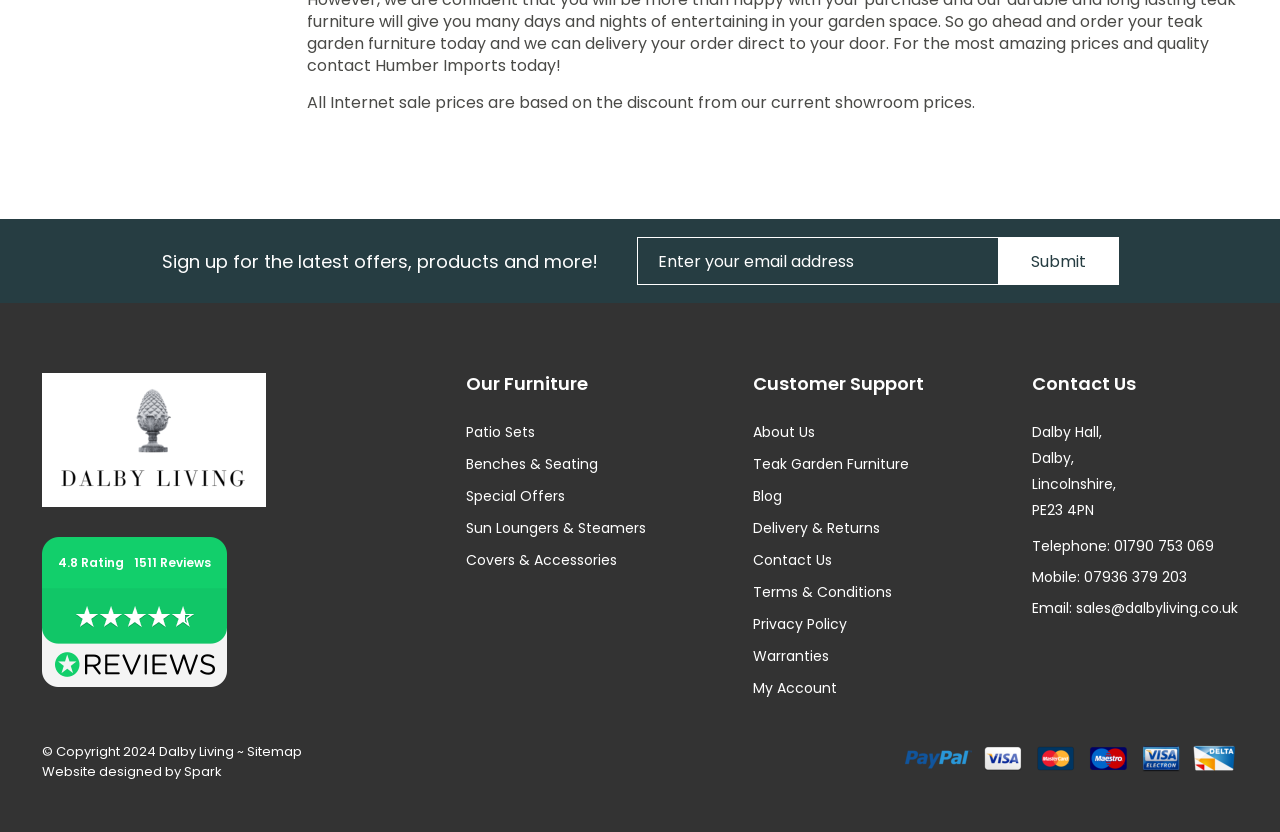What is the purpose of the textbox?
Please provide a single word or phrase as your answer based on the image.

Enter your email address